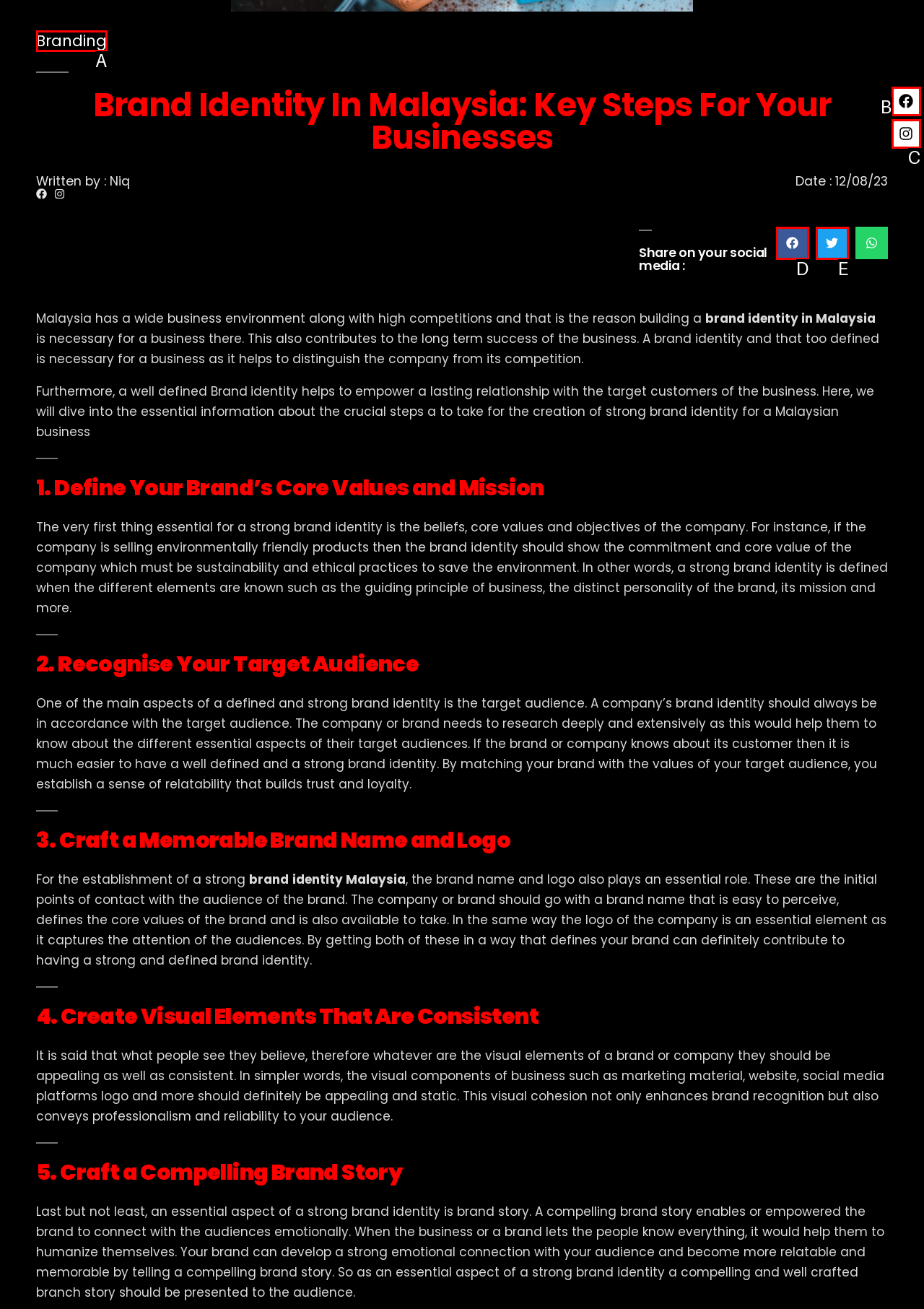Choose the letter that best represents the description: aria-label="Share on twitter". Provide the letter as your response.

E